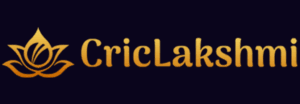Generate an elaborate description of what you see in the image.

The image features the logo for "CricLakshmi," elegantly designed with golden typography set against a dark background. The logo incorporates a lotus motif, symbolizing purity and beauty, which complements the name. This brand is likely associated with astrology or horoscopes, as indicated by the surrounding content on the webpage, including daily horoscope insights and zodiac-related services. The sophisticated colors and design reflect a blend of tradition and modernity, appealing to those interested in astrology and fortune-telling.